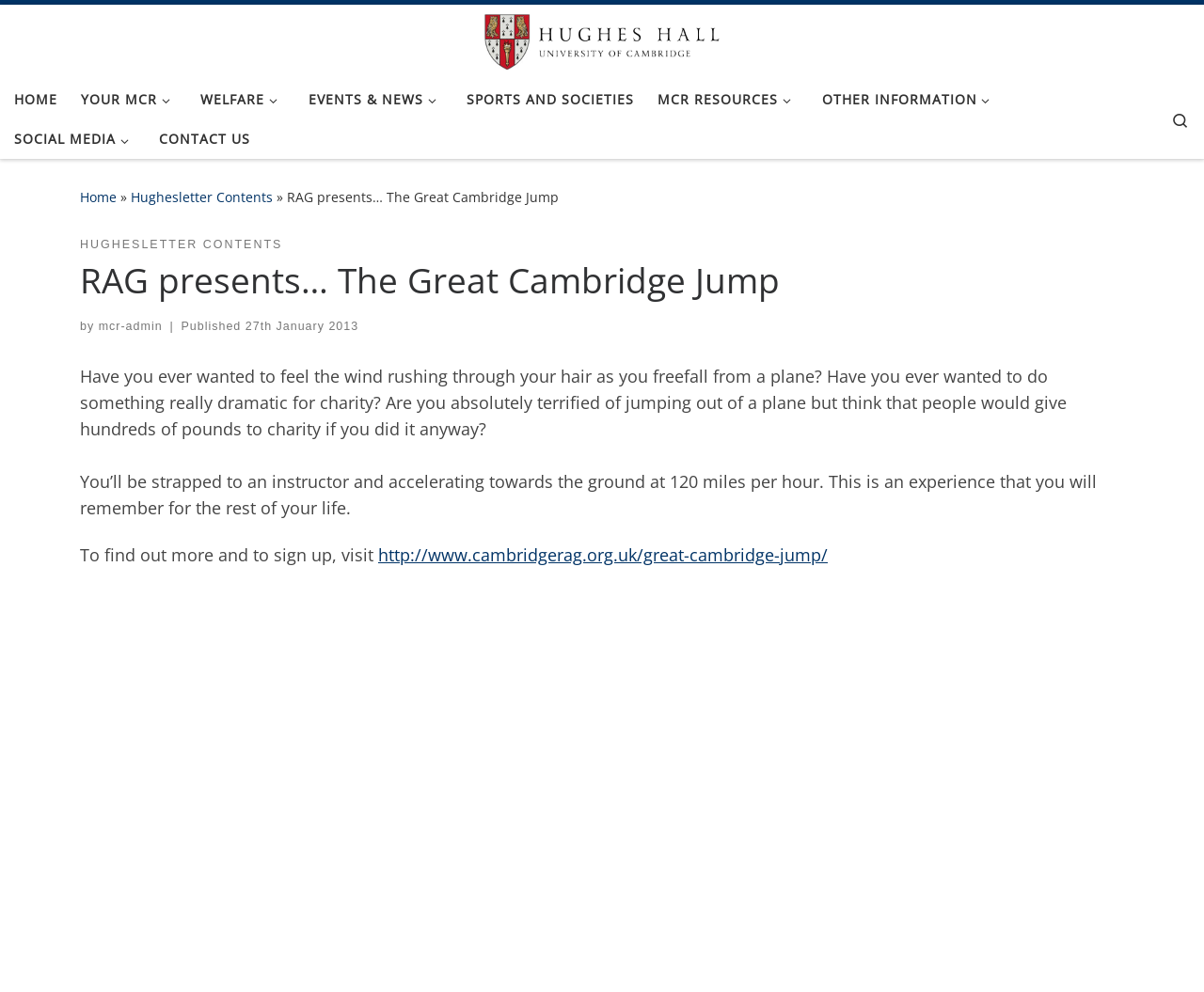Please specify the bounding box coordinates of the area that should be clicked to accomplish the following instruction: "Visit 'Hughesletter Contents'". The coordinates should consist of four float numbers between 0 and 1, i.e., [left, top, right, bottom].

[0.109, 0.189, 0.227, 0.208]